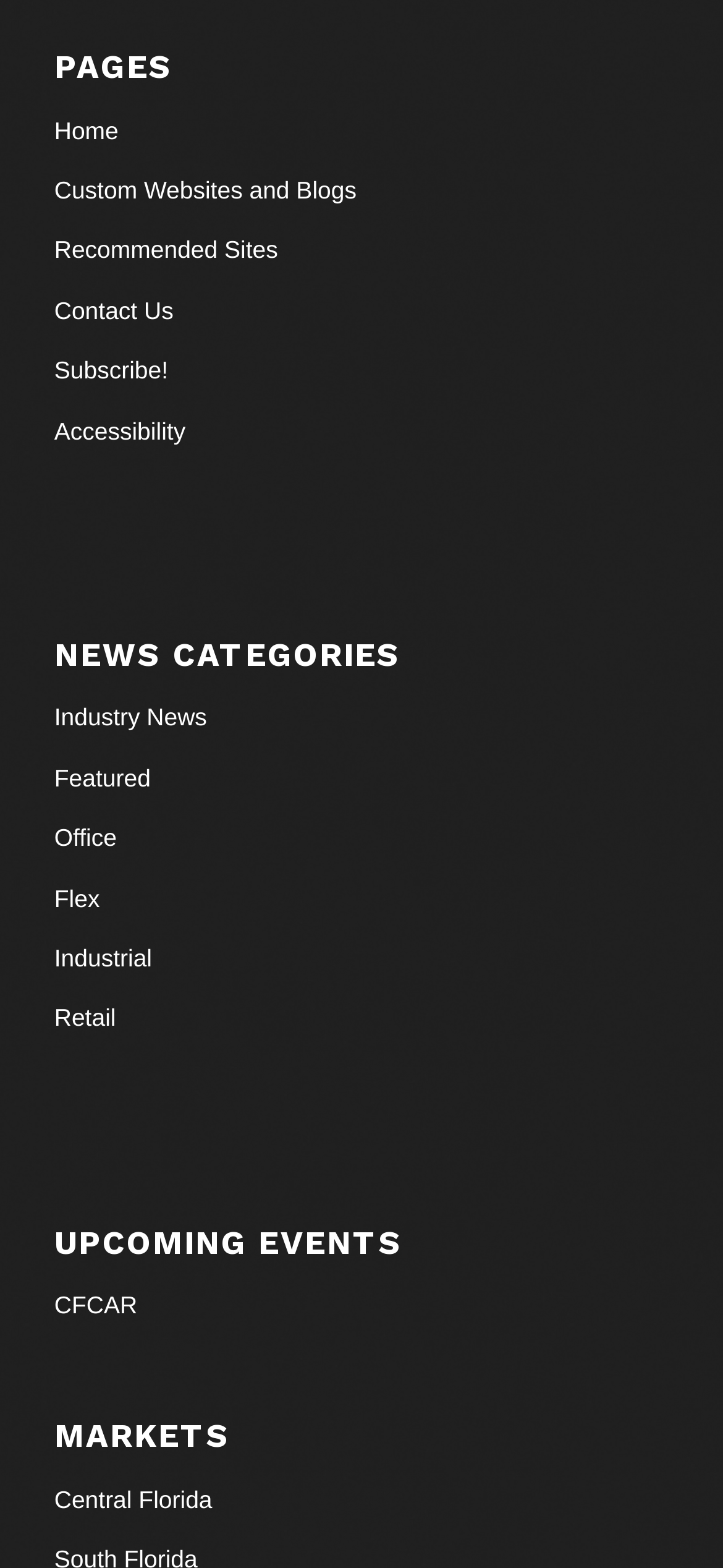Identify the coordinates of the bounding box for the element that must be clicked to accomplish the instruction: "contact us".

[0.075, 0.18, 0.925, 0.218]